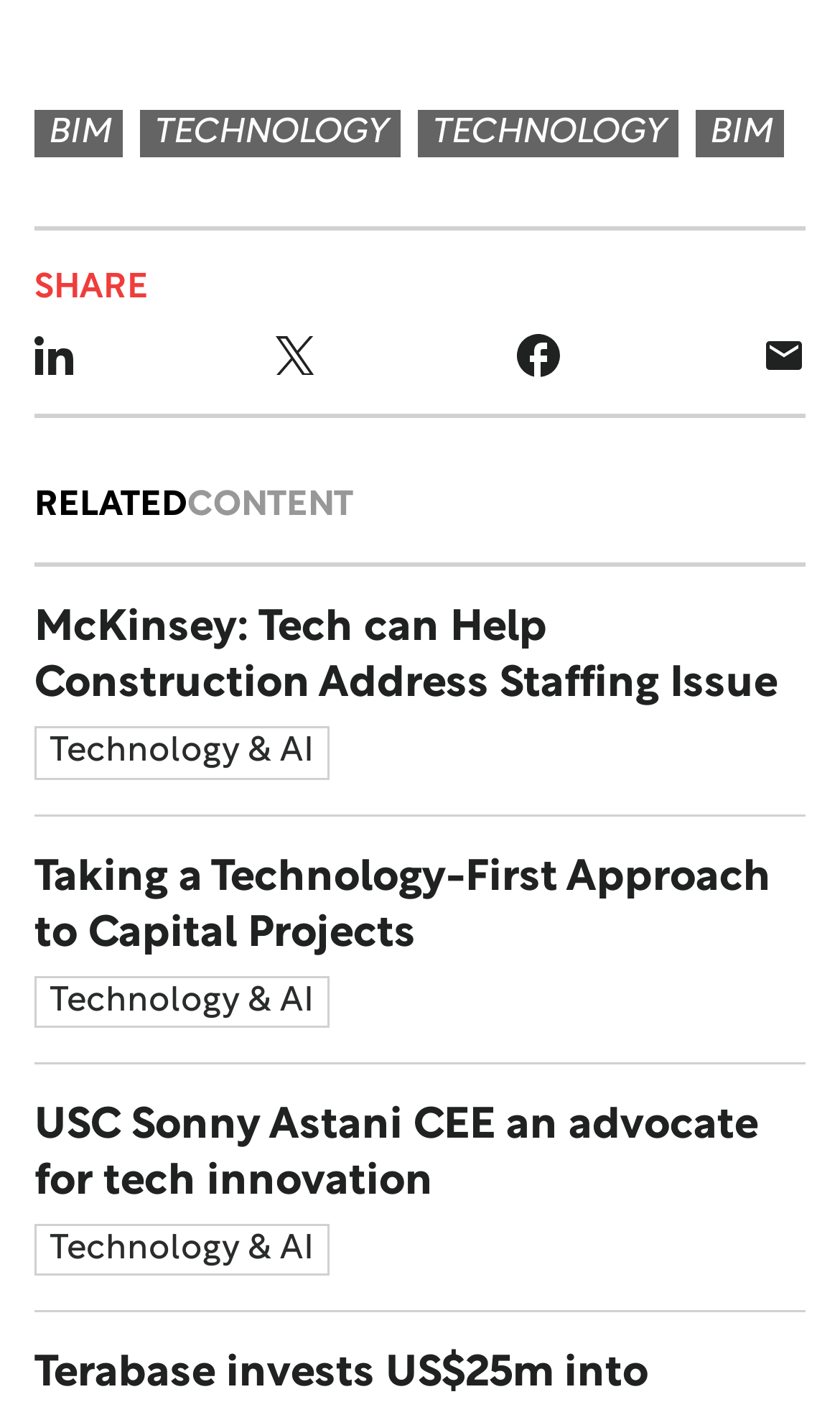Please answer the following question using a single word or phrase: 
What social media platforms are available for sharing?

linkedin, twitter, facebook, email